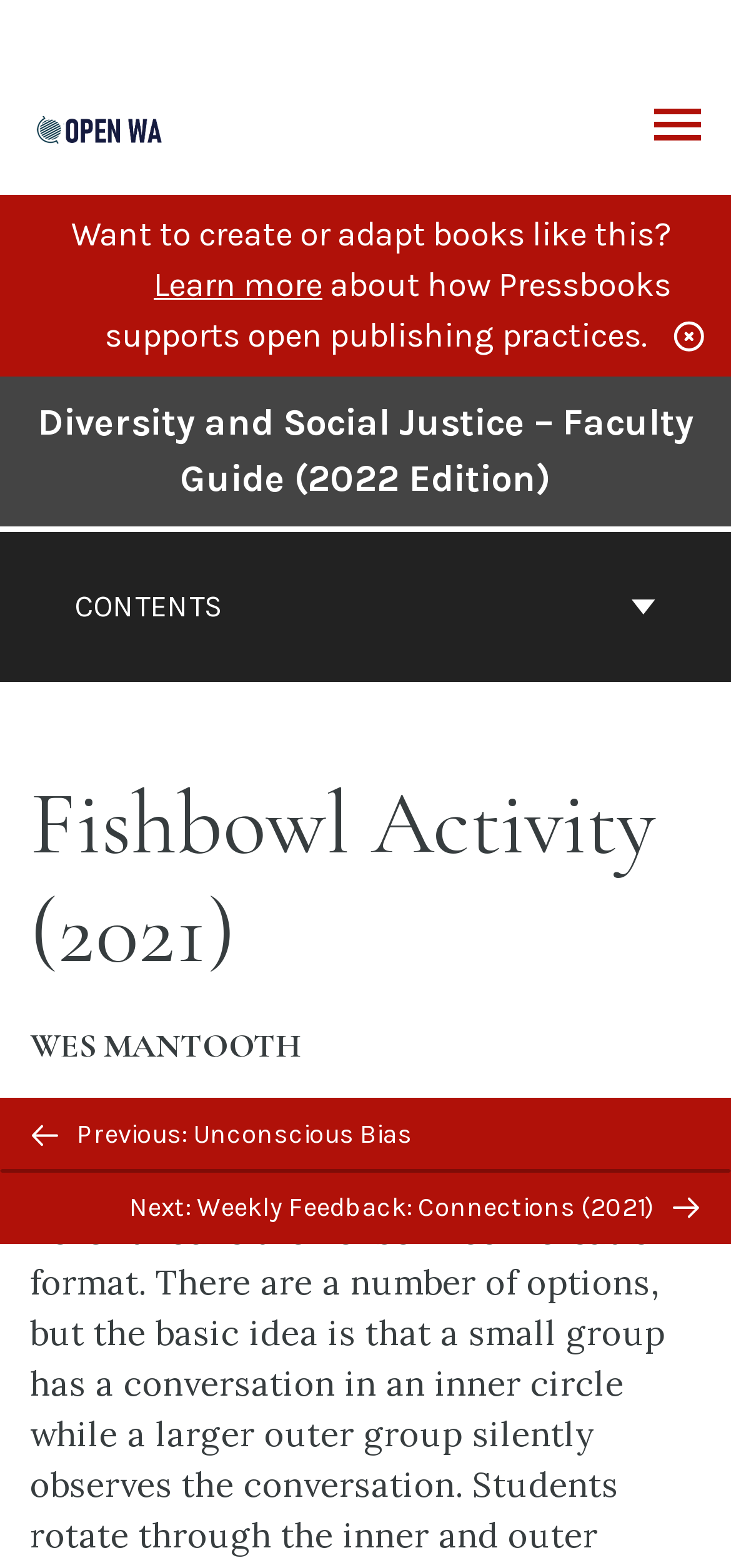Provide a one-word or brief phrase answer to the question:
What is the link below the 'Want to create or adapt books like this?' text?

Learn more